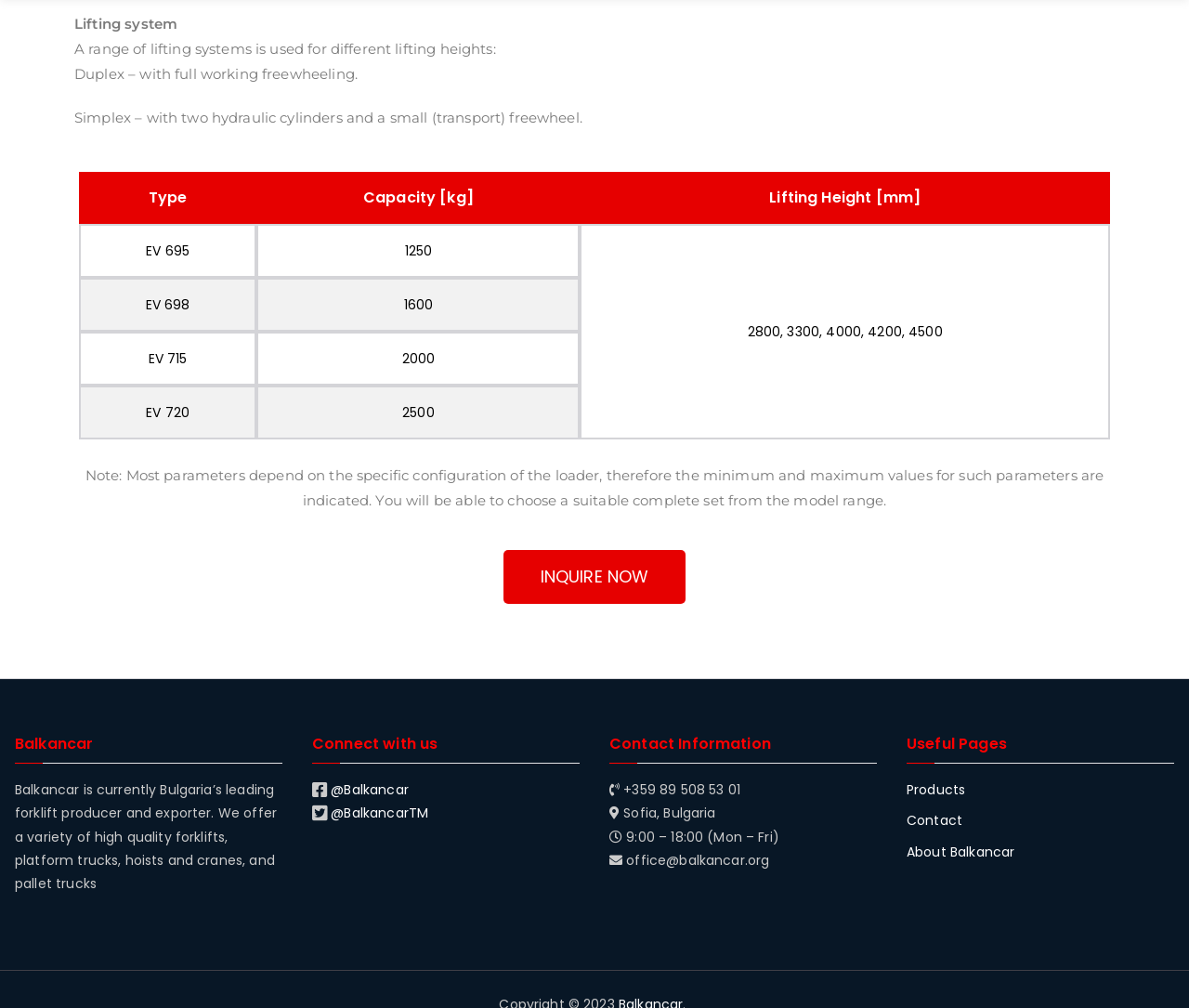Give a one-word or one-phrase response to the question:
What are the types of lifting systems mentioned?

Duplex and Simplex